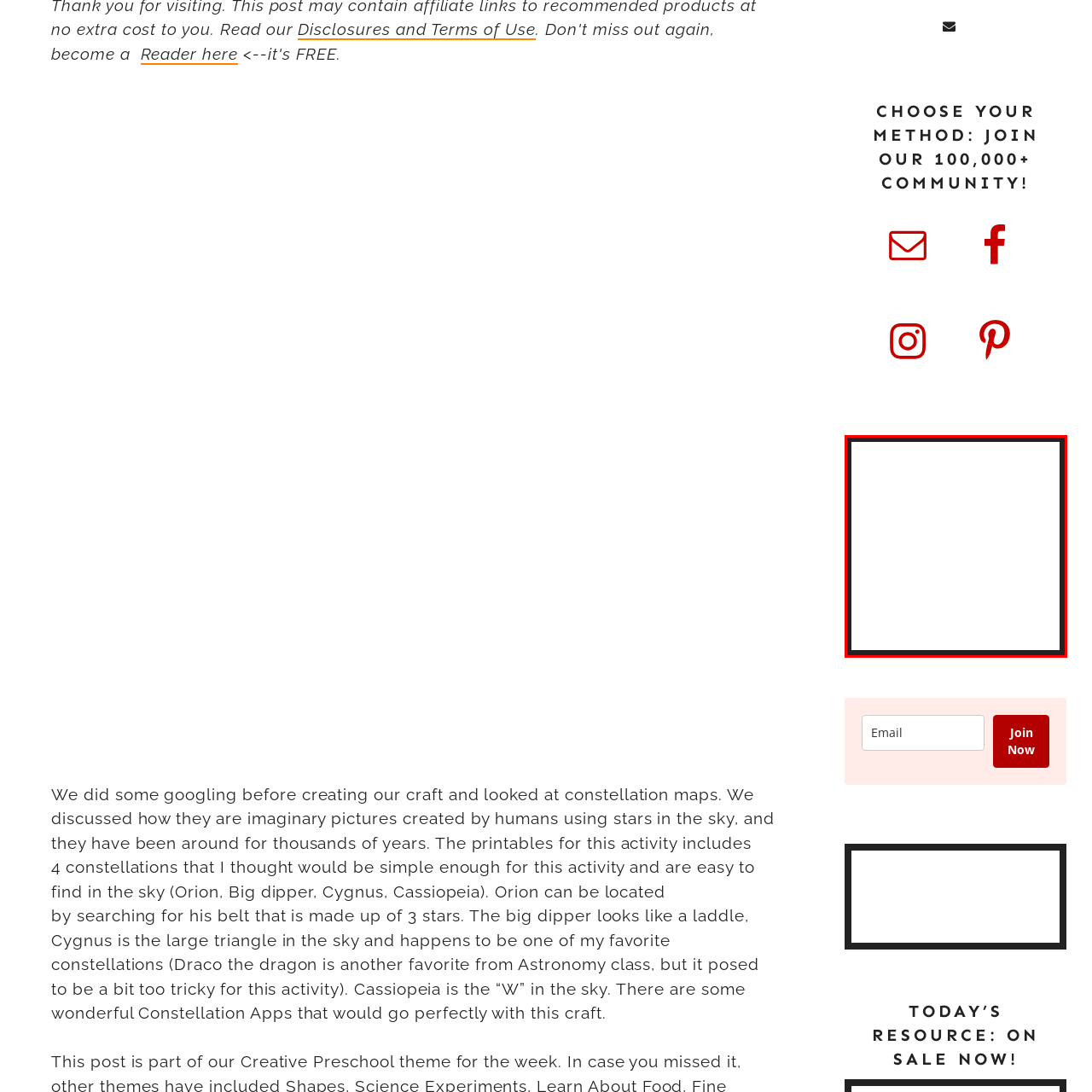Direct your attention to the image marked by the red box and answer the given question using a single word or phrase:
How many members are in the community?

Over 100,000